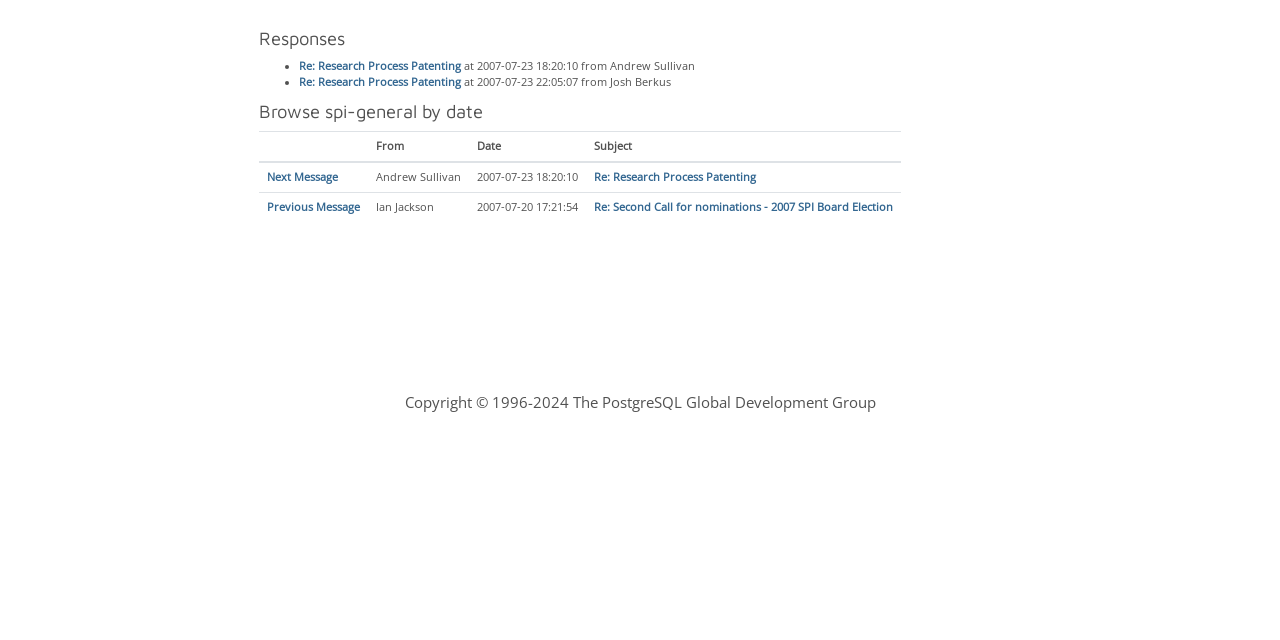Given the element description Previous Message, specify the bounding box coordinates of the corresponding UI element in the format (top-left x, top-left y, bottom-right x, bottom-right y). All values must be between 0 and 1.

[0.209, 0.312, 0.281, 0.334]